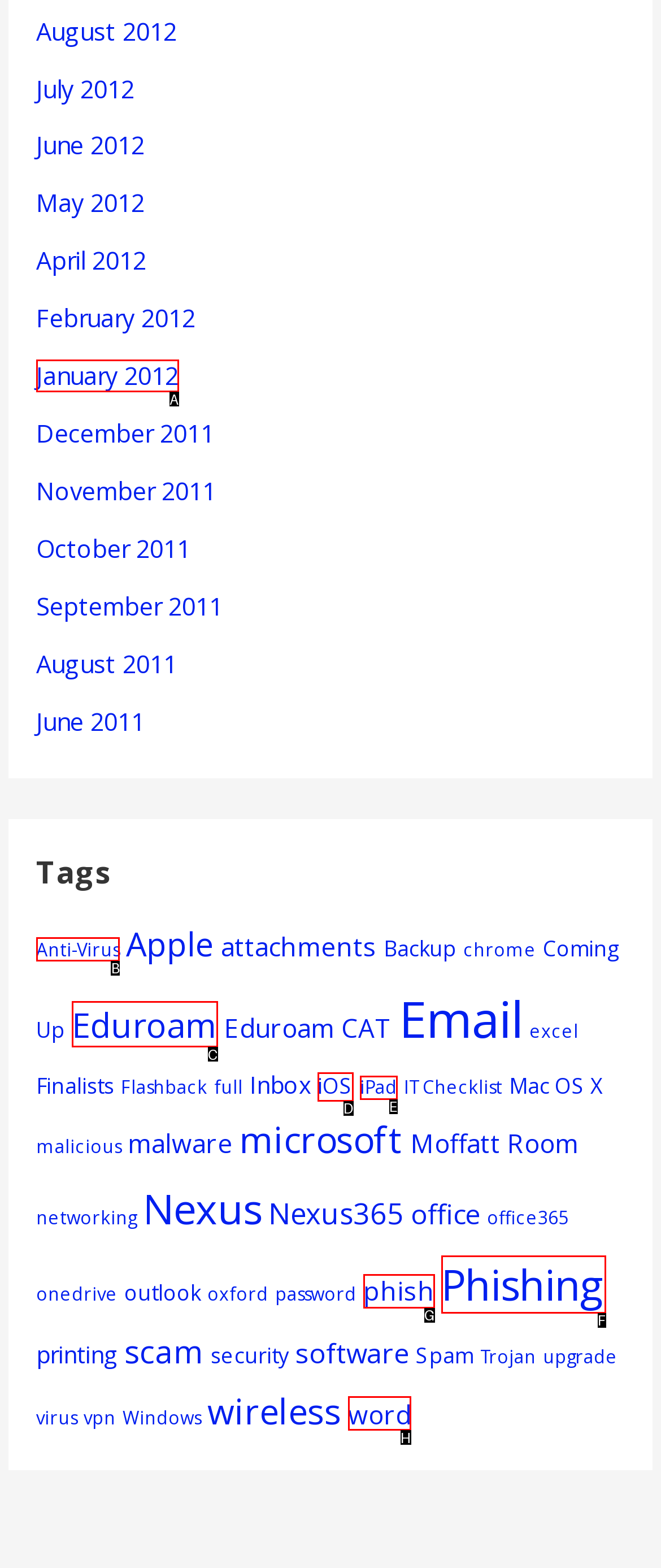Choose the HTML element that needs to be clicked for the given task: Explore Anti-Virus tags Respond by giving the letter of the chosen option.

B